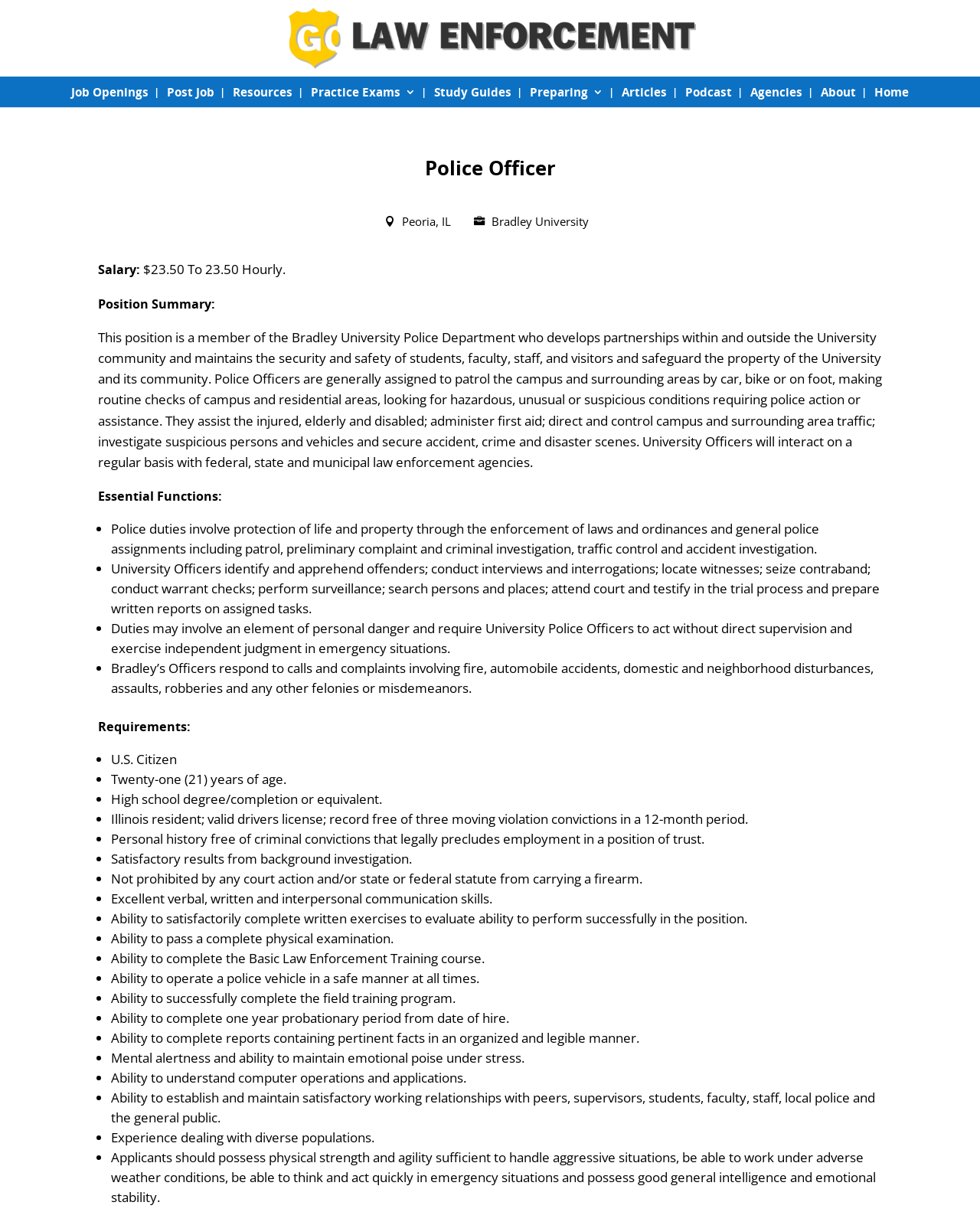Please find the bounding box coordinates of the element that you should click to achieve the following instruction: "Click the 'About' link". The coordinates should be presented as four float numbers between 0 and 1: [left, top, right, bottom].

[0.838, 0.063, 0.873, 0.088]